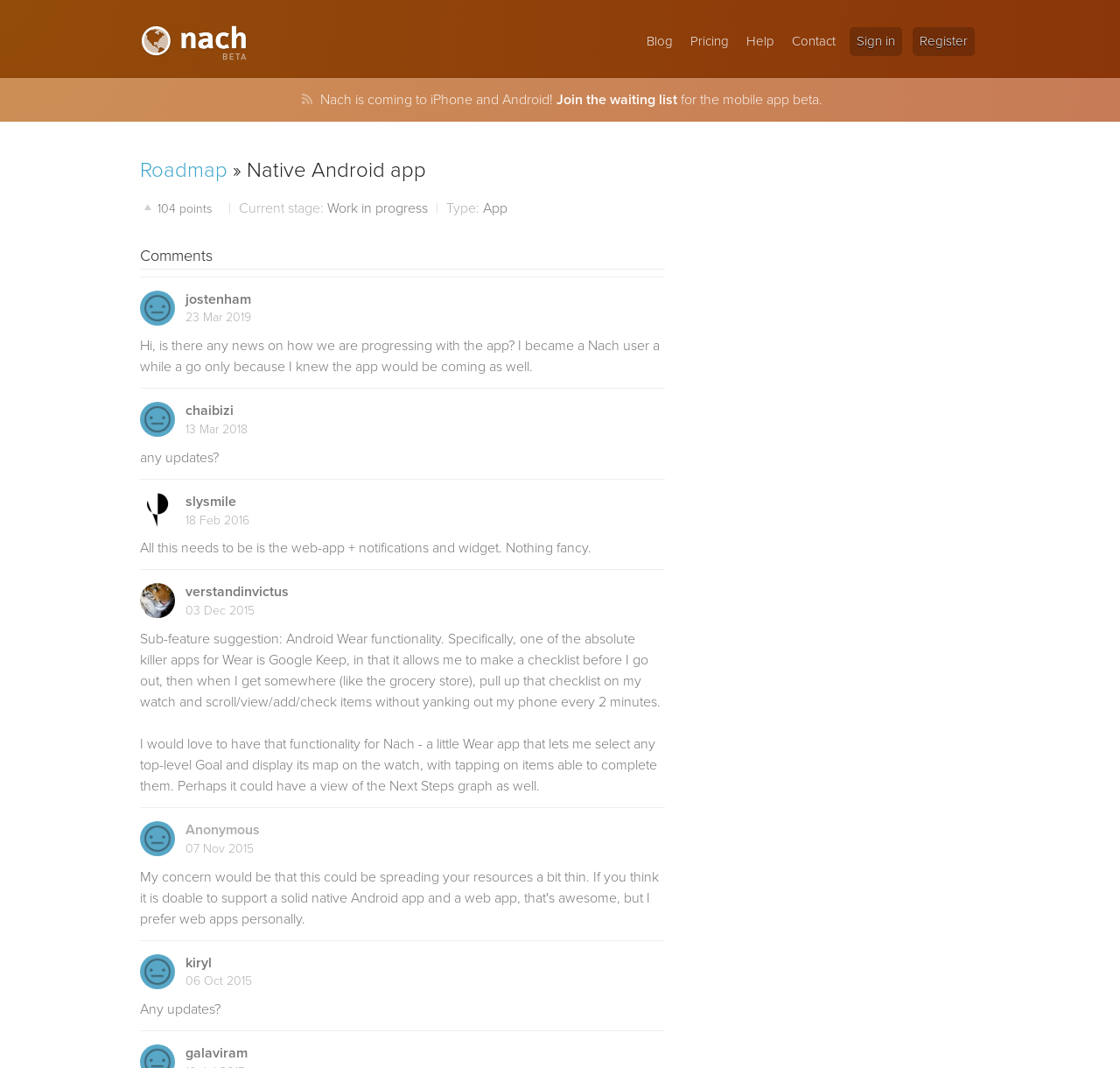Please determine the bounding box coordinates of the element's region to click in order to carry out the following instruction: "Click on 'Nach' to go to the homepage". The coordinates should be four float numbers between 0 and 1, i.e., [left, top, right, bottom].

[0.121, 0.019, 0.226, 0.061]